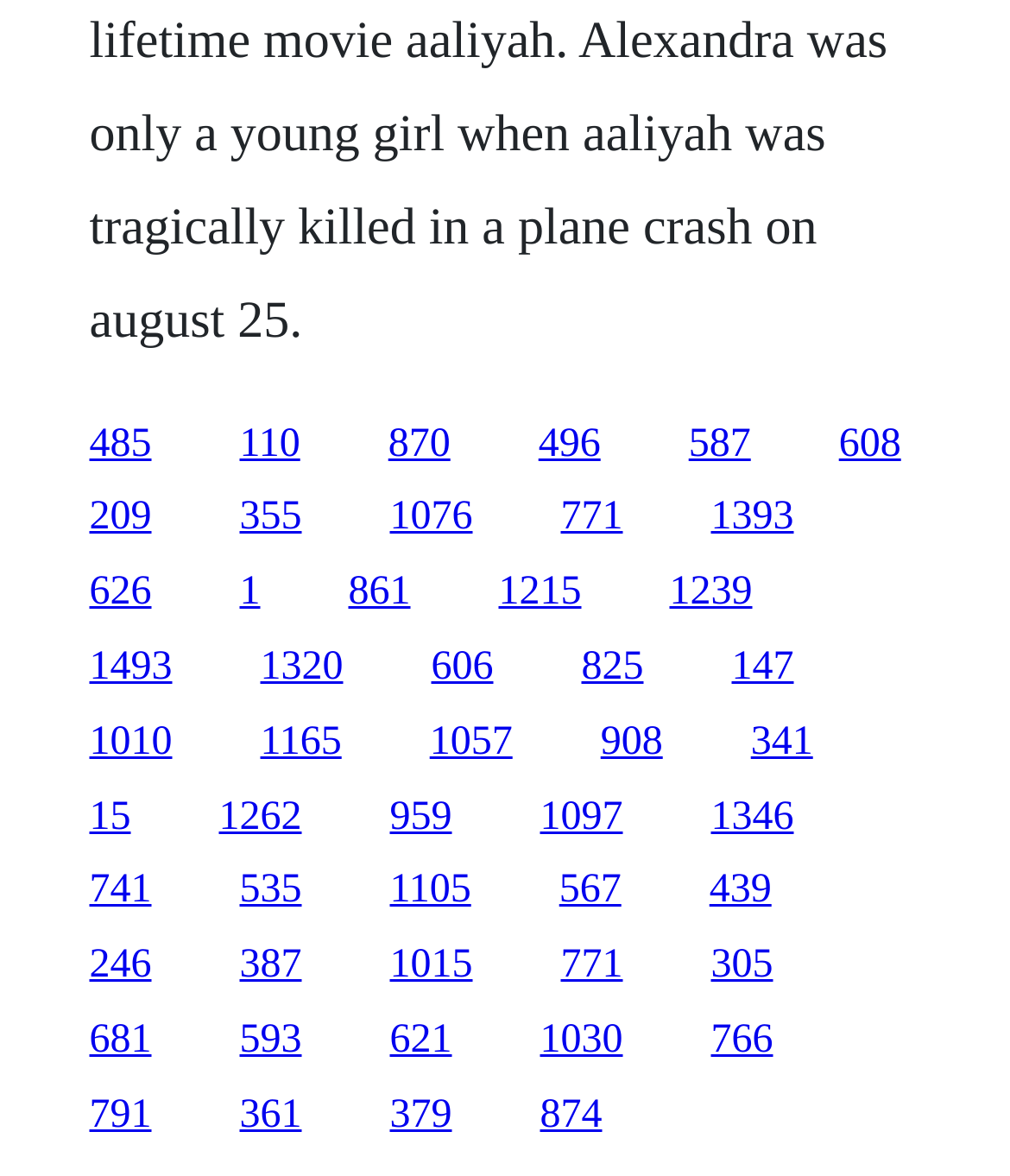Determine the bounding box coordinates of the clickable area required to perform the following instruction: "click the first link". The coordinates should be represented as four float numbers between 0 and 1: [left, top, right, bottom].

[0.088, 0.358, 0.15, 0.396]